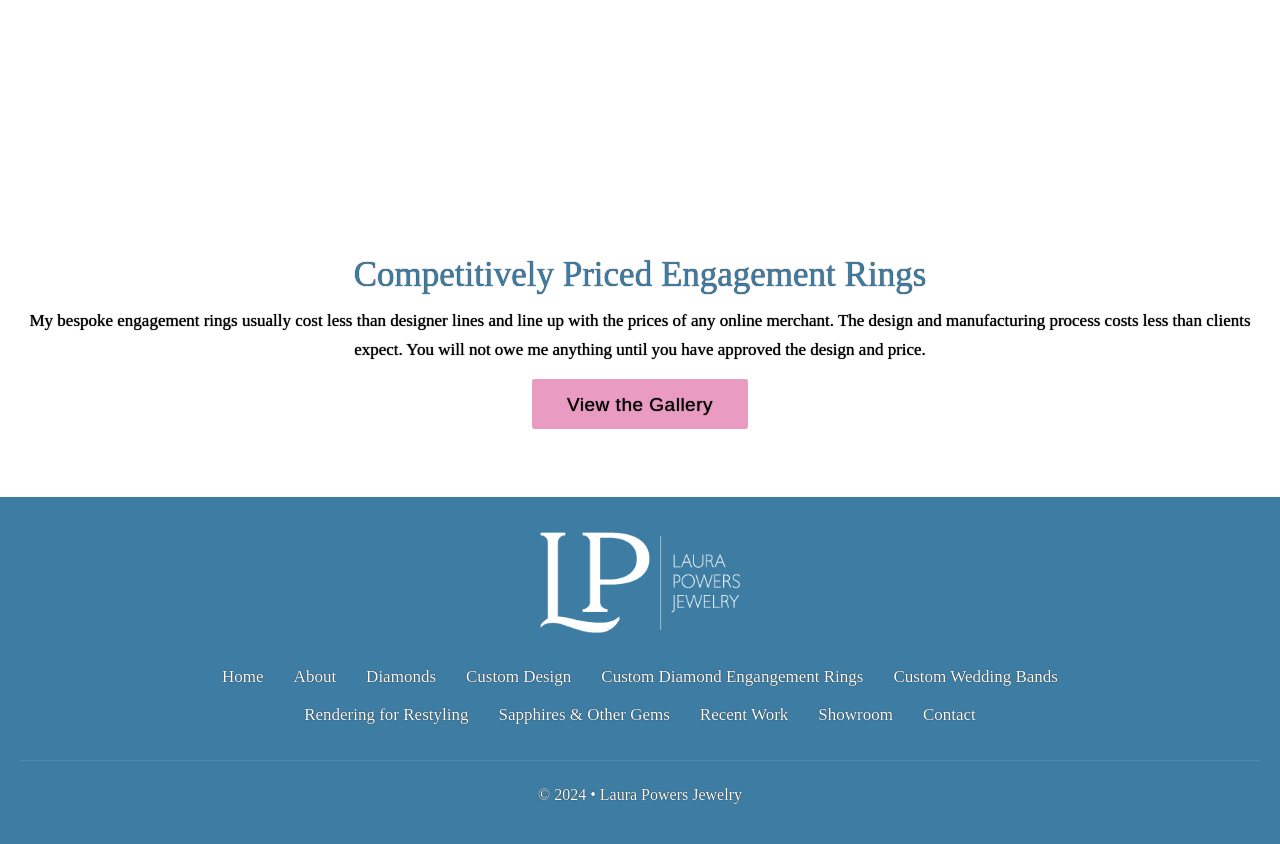Utilize the information from the image to answer the question in detail:
What is the name of the jewelry designer?

The link 'Laura Powers Jewelry' and the image with the same name suggests that Laura Powers is the jewelry designer.